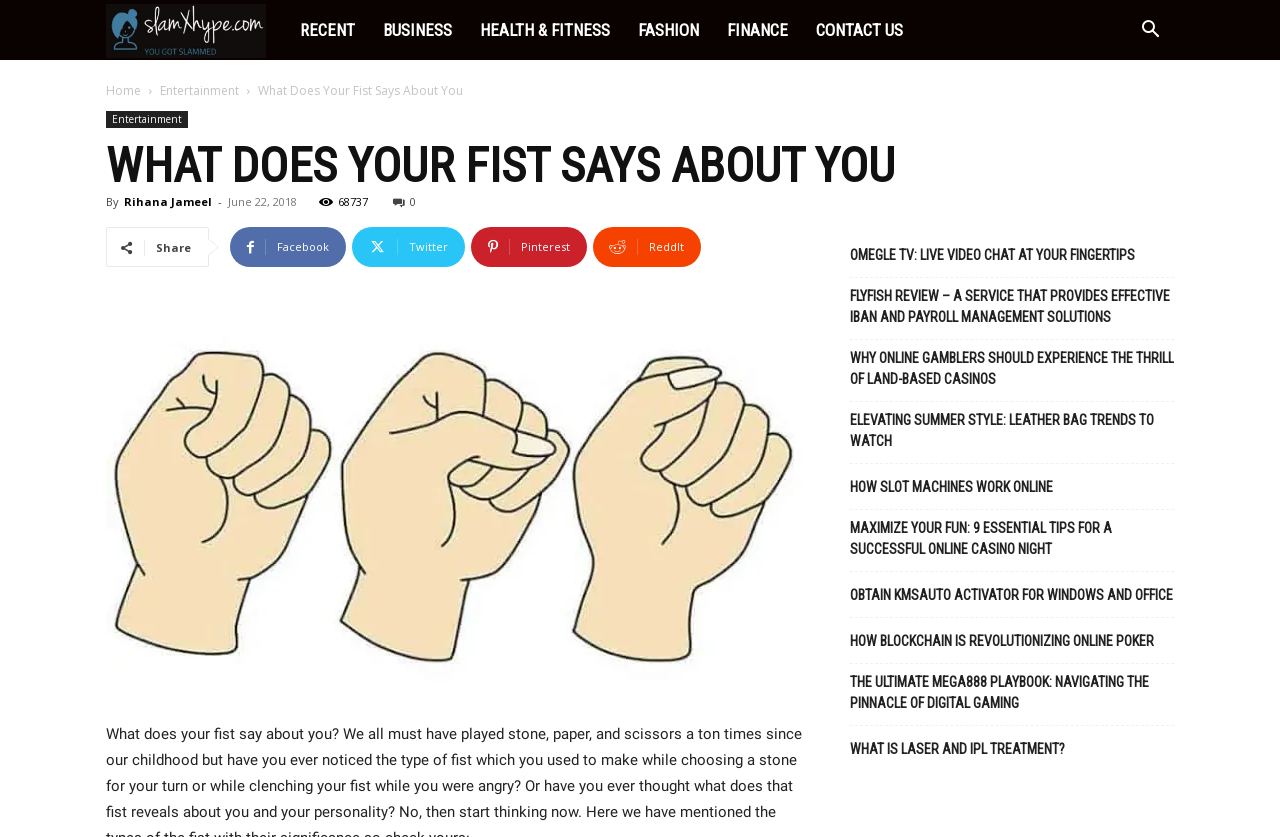What is the text of the webpage's headline?

WHAT DOES YOUR FIST SAYS ABOUT YOU